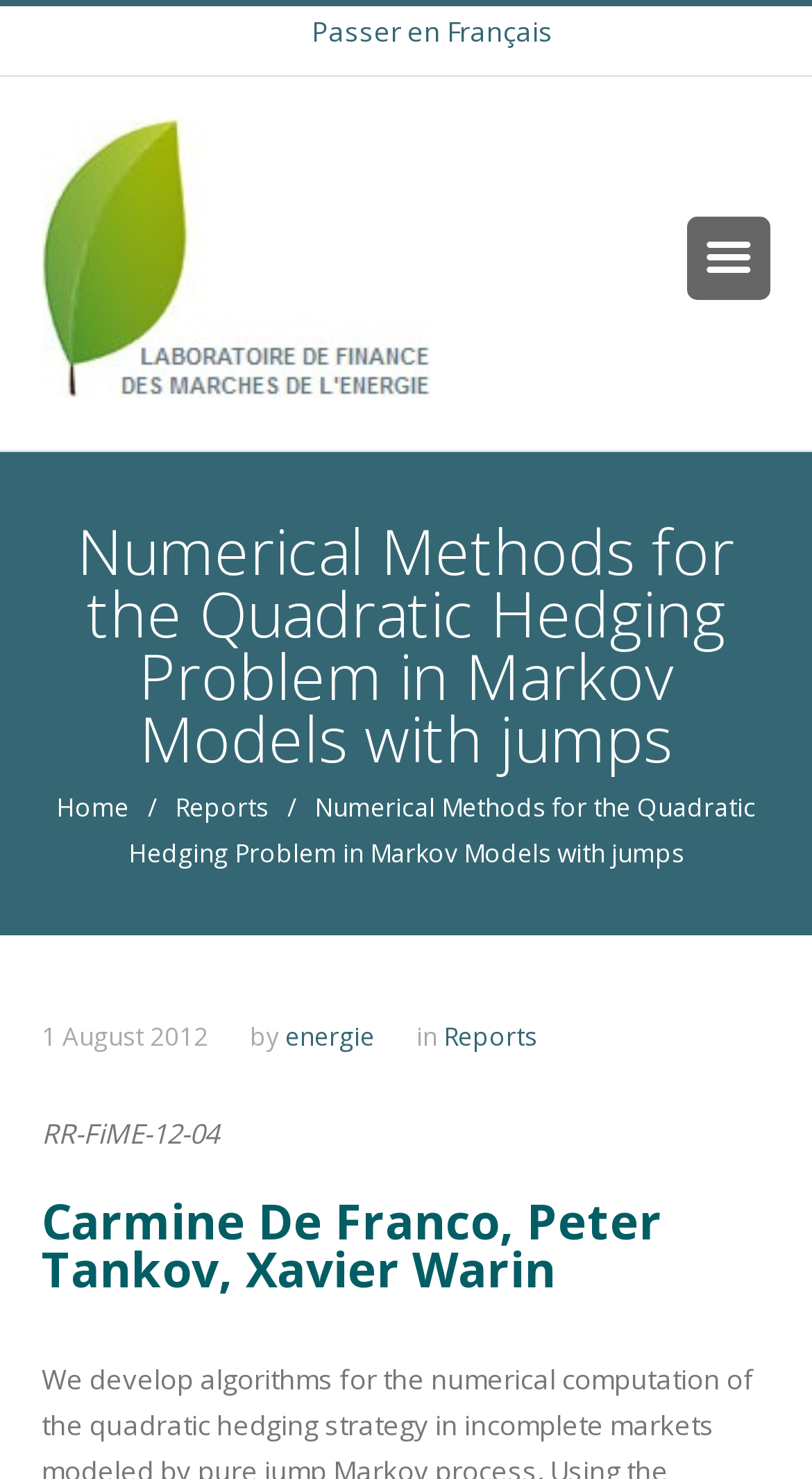Identify the bounding box for the given UI element using the description provided. Coordinates should be in the format (top-left x, top-left y, bottom-right x, bottom-right y) and must be between 0 and 1. Here is the description: Home

[0.069, 0.53, 0.159, 0.554]